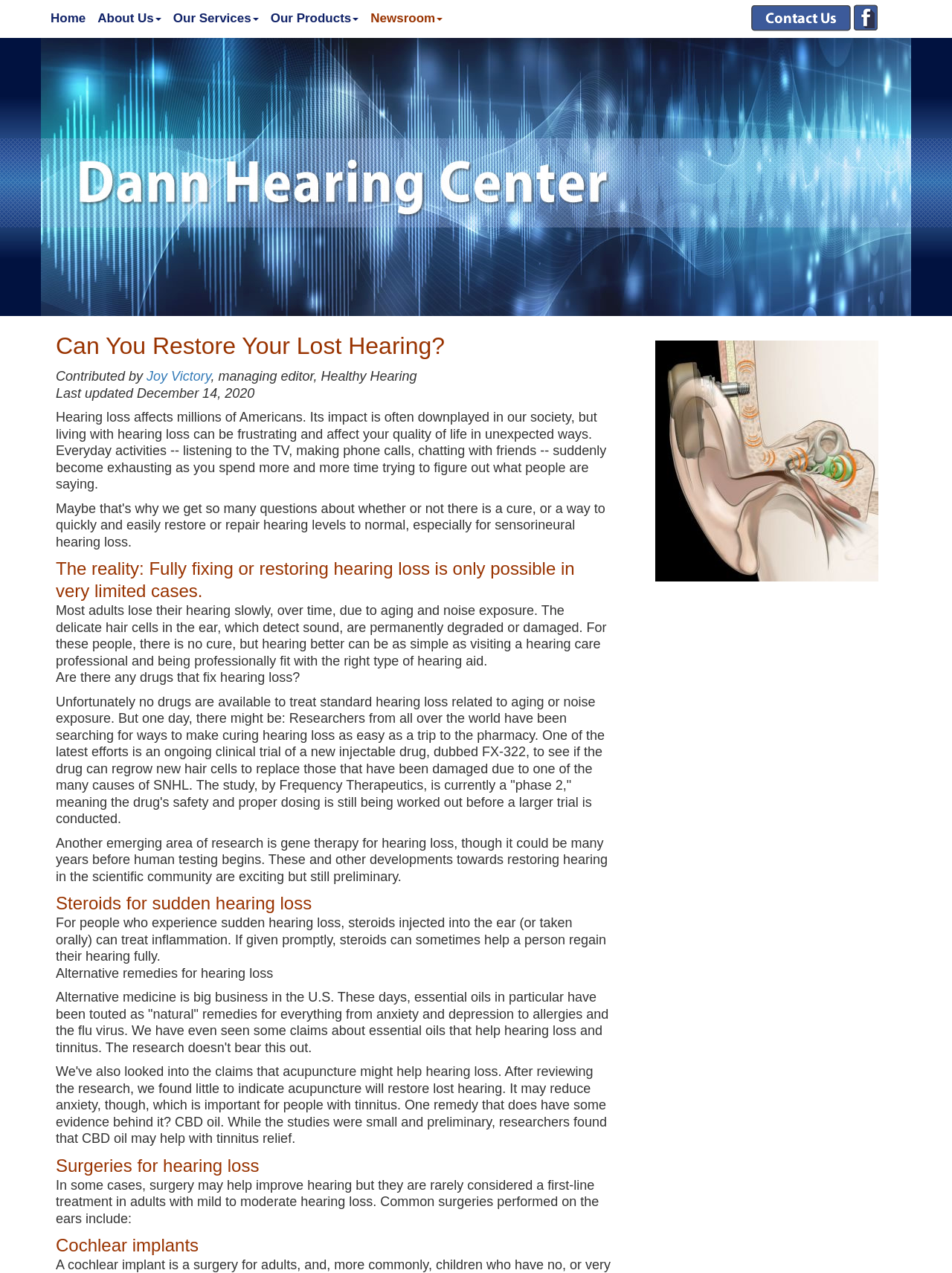Please determine the bounding box coordinates for the UI element described here. Use the format (top-left x, top-left y, bottom-right x, bottom-right y) with values bounded between 0 and 1: About Us

[0.096, 0.0, 0.176, 0.029]